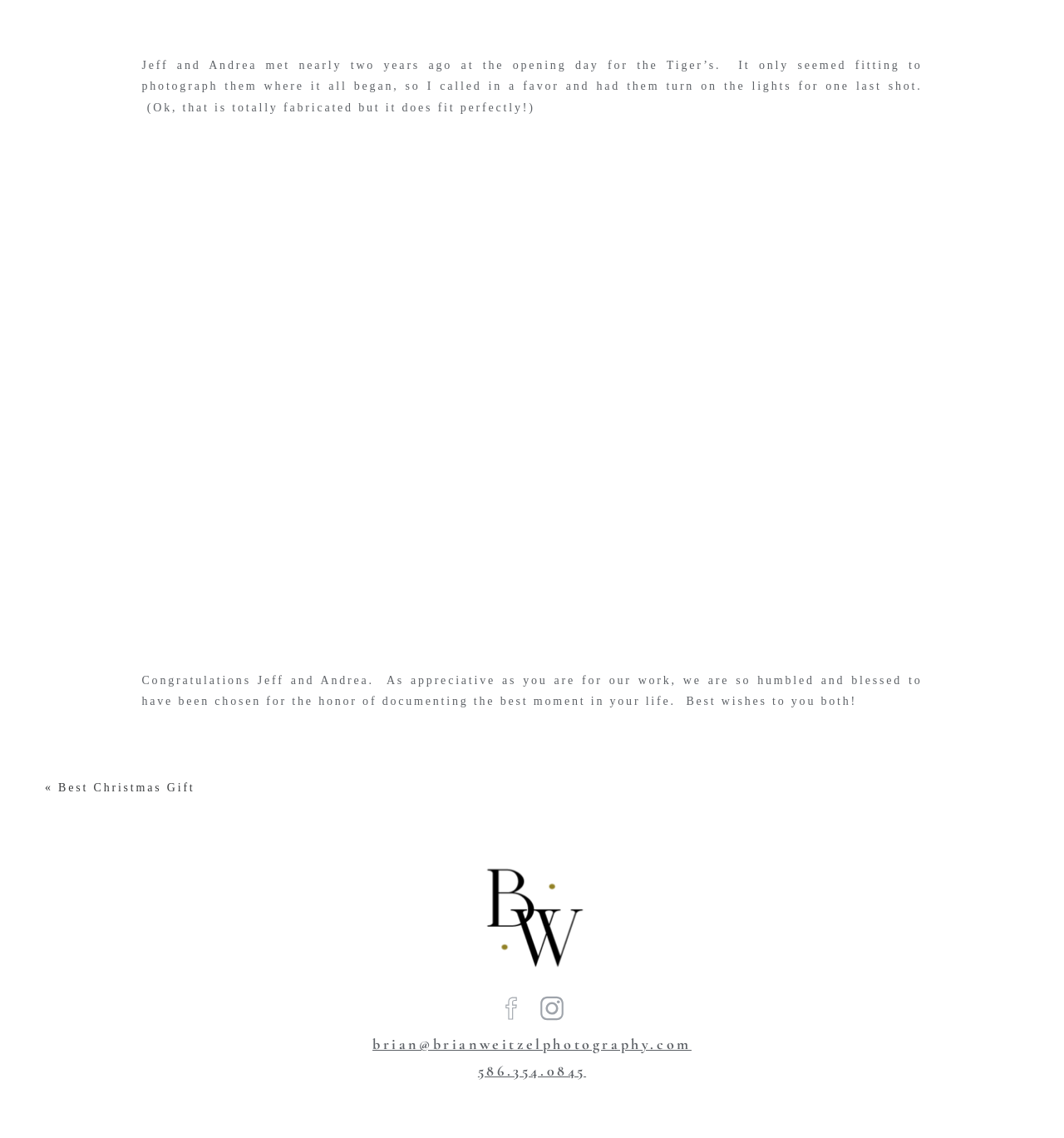What is the tone of the congratulatory message?
From the image, respond with a single word or phrase.

Heartfelt